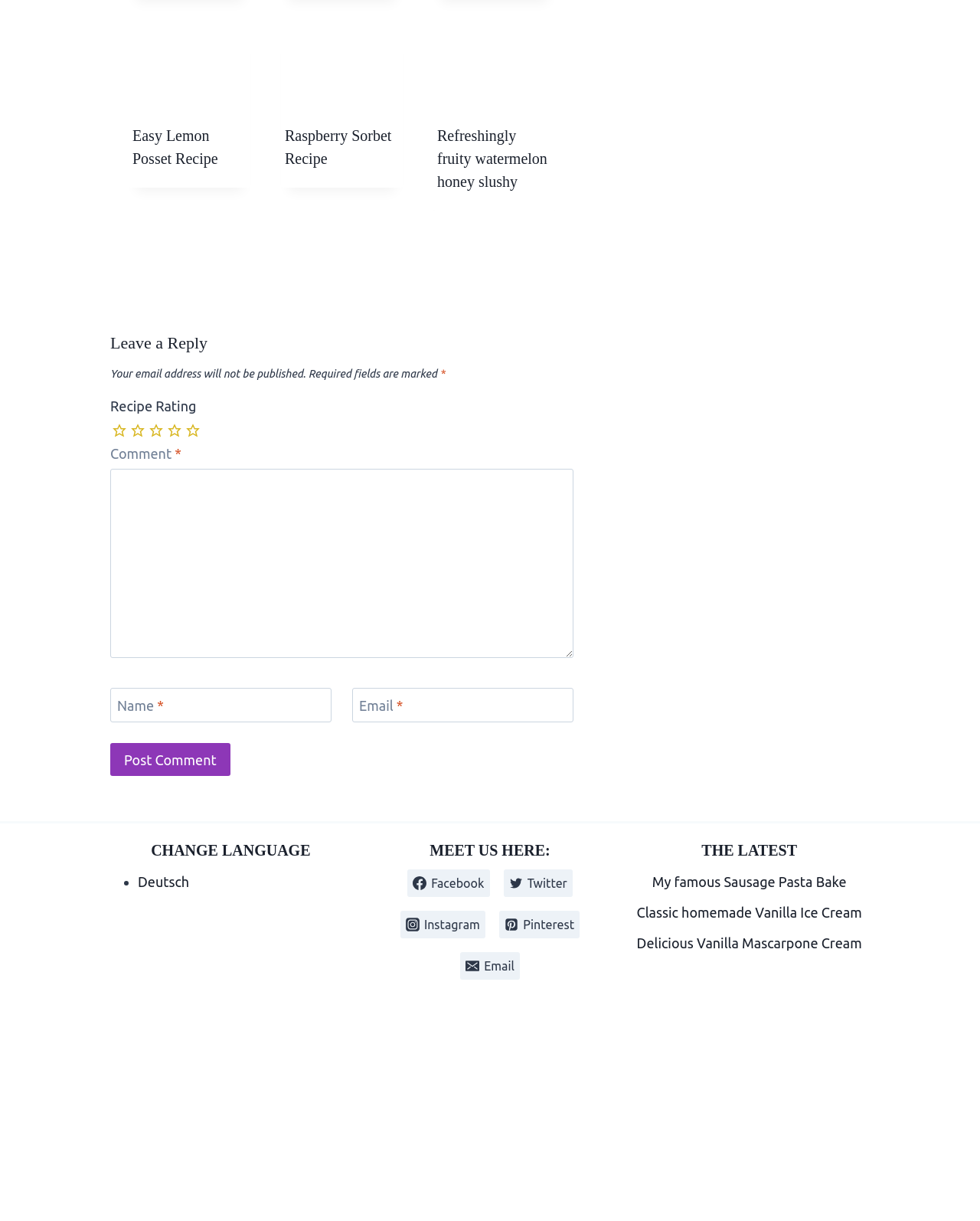What is the rating system for the recipe?
Using the information from the image, provide a comprehensive answer to the question.

The rating system for the recipe is located under the 'Recipe Rating' heading, and it consists of five radio buttons with options to rate the recipe from 1 to 5 stars. This suggests that the rating system is based on a 1-5 star scale.